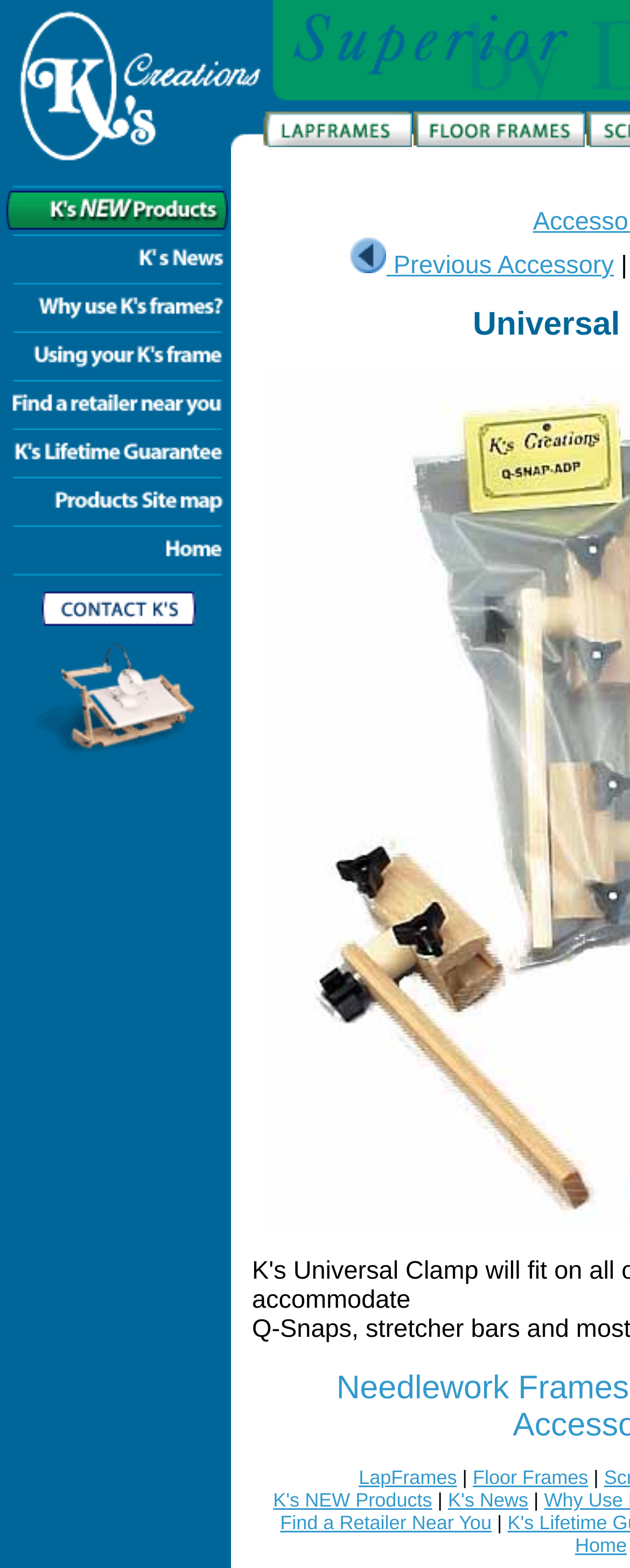How many images are there in the top section?
Please use the image to deliver a detailed and complete answer.

The top section of the webpage contains 3 images, which are associated with the links 'K's Creations', 'LapFrames', and 'Floor Frames'. These images are displayed alongside the corresponding links.